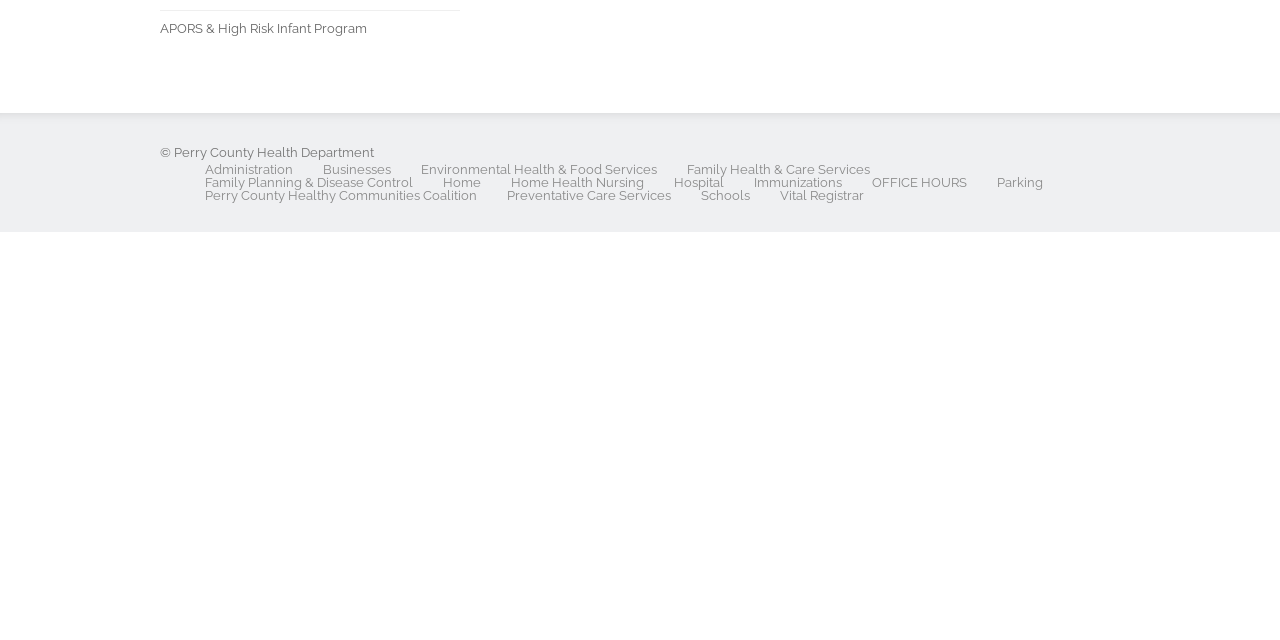Extract the bounding box coordinates for the UI element described by the text: "Environmental Health & Food Services". The coordinates should be in the form of [left, top, right, bottom] with values between 0 and 1.

[0.329, 0.253, 0.513, 0.278]